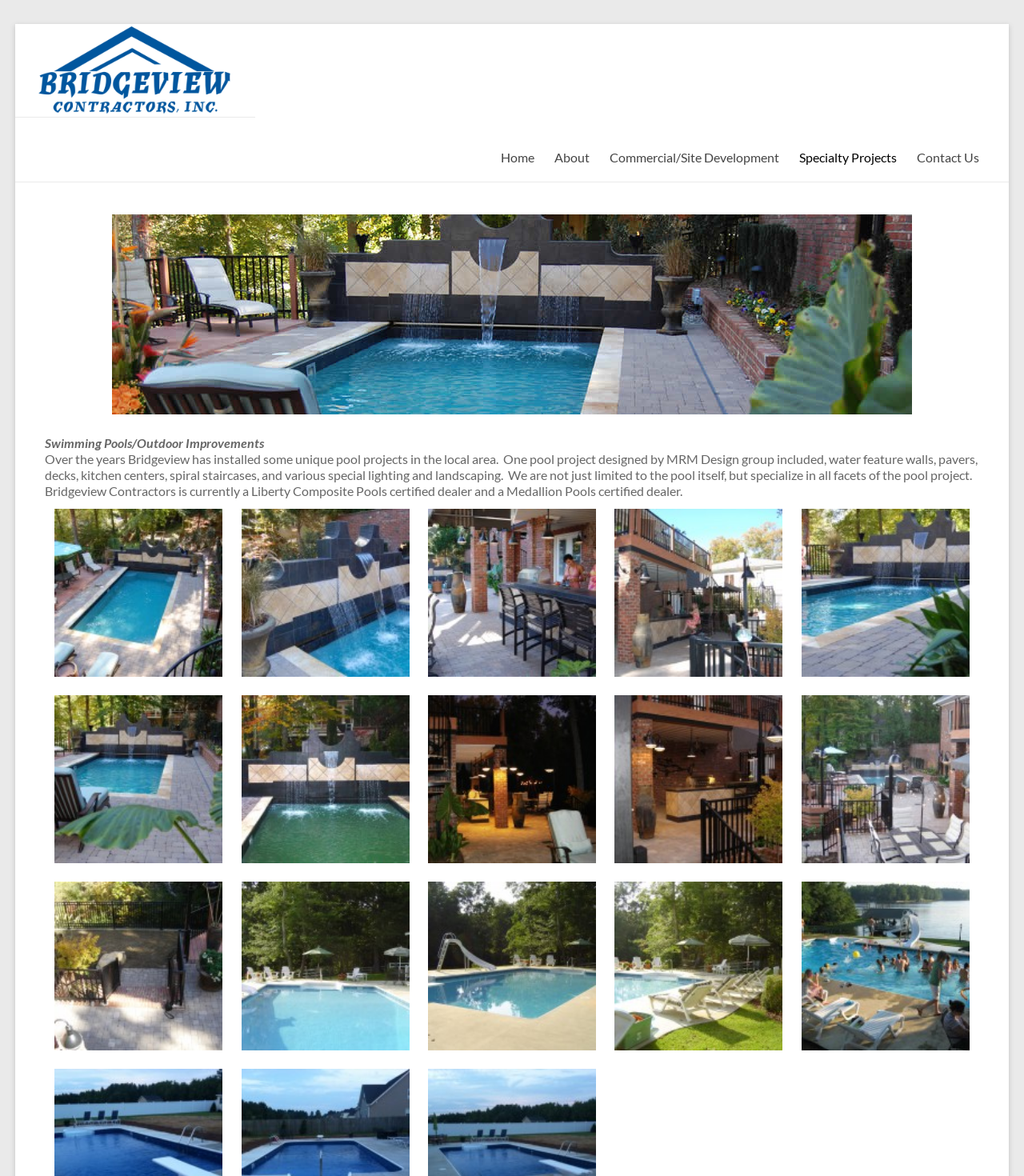What is the name of the design group that worked with Bridgeview on a pool project?
Examine the webpage screenshot and provide an in-depth answer to the question.

According to the static text, Bridgeview worked with MRM Design group on a pool project that included water feature walls, pavers, decks, kitchen centers, spiral staircases, and various special lighting and landscaping.